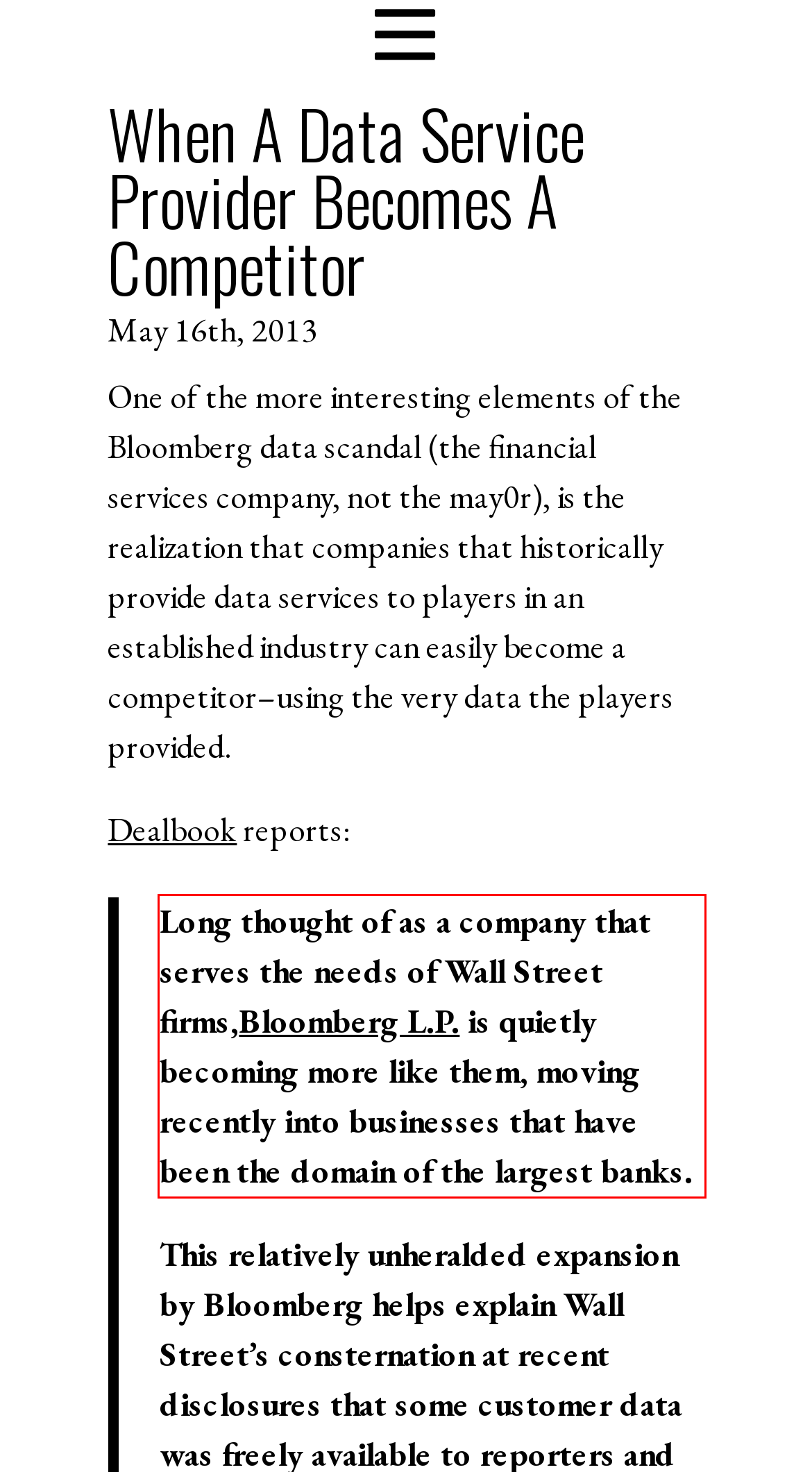From the given screenshot of a webpage, identify the red bounding box and extract the text content within it.

Long thought of as a company that serves the needs of Wall Street firms,Bloomberg L.P. is quietly becoming more like them, moving recently into businesses that have been the domain of the largest banks.